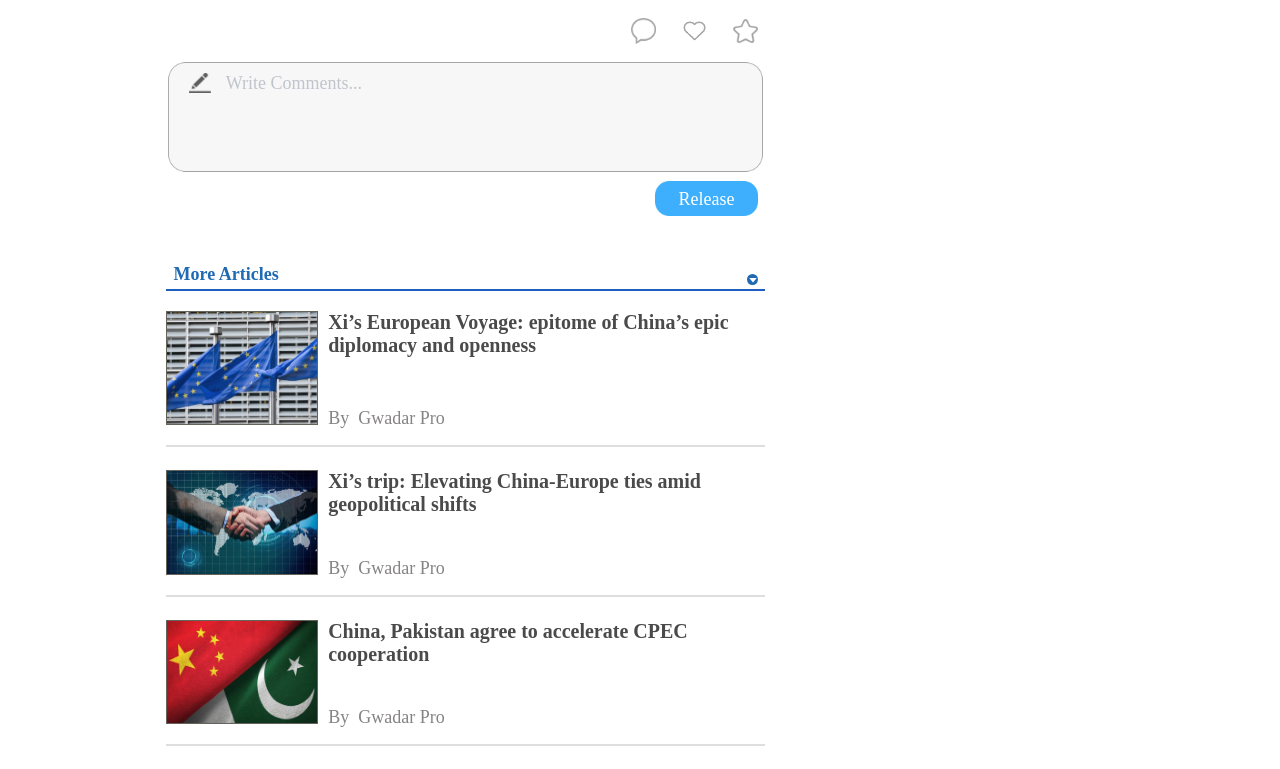Determine the bounding box for the UI element as described: "Release". The coordinates should be represented as four float numbers between 0 and 1, formatted as [left, top, right, bottom].

[0.511, 0.236, 0.592, 0.282]